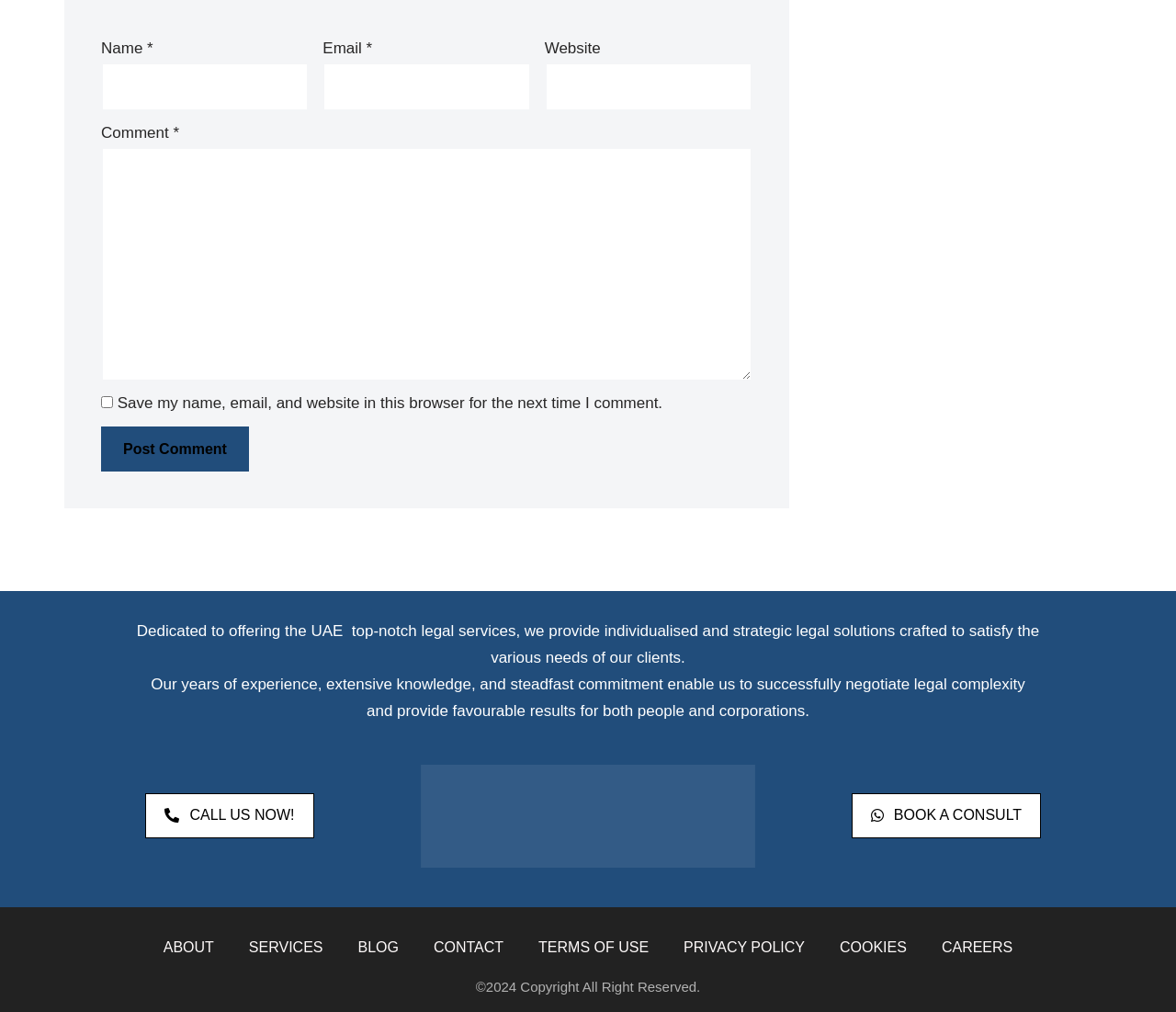Identify the bounding box coordinates of the specific part of the webpage to click to complete this instruction: "Click the CALL US NOW! link".

[0.124, 0.784, 0.267, 0.829]